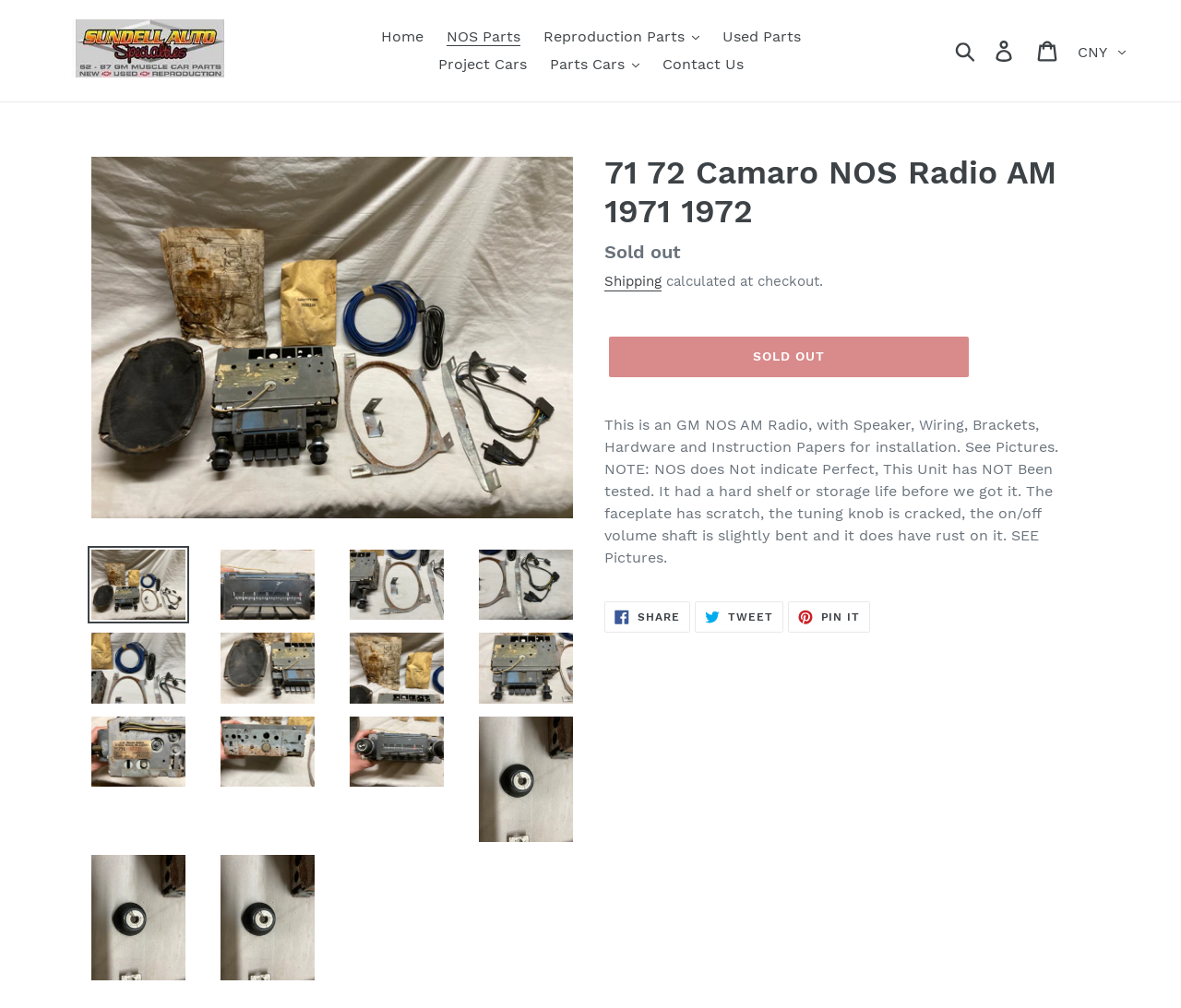Predict the bounding box of the UI element based on this description: "Share Share on Facebook".

[0.512, 0.596, 0.584, 0.628]